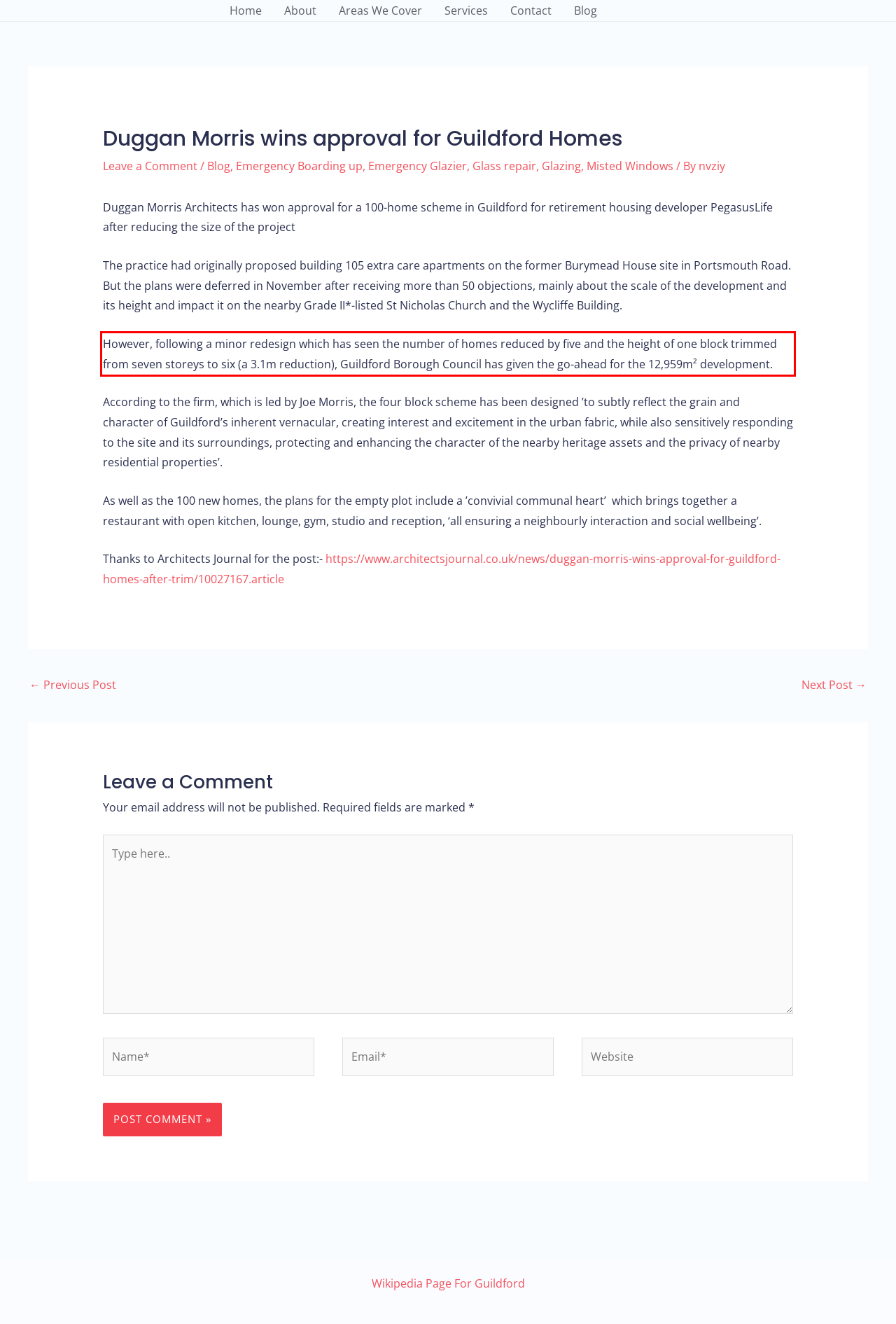You have a screenshot of a webpage where a UI element is enclosed in a red rectangle. Perform OCR to capture the text inside this red rectangle.

However, following a minor redesign which has seen the number of homes reduced by five and the height of one block trimmed from seven storeys to six (a 3.1m reduction), Guildford Borough Council has given the go-ahead for the 12,959m² development.